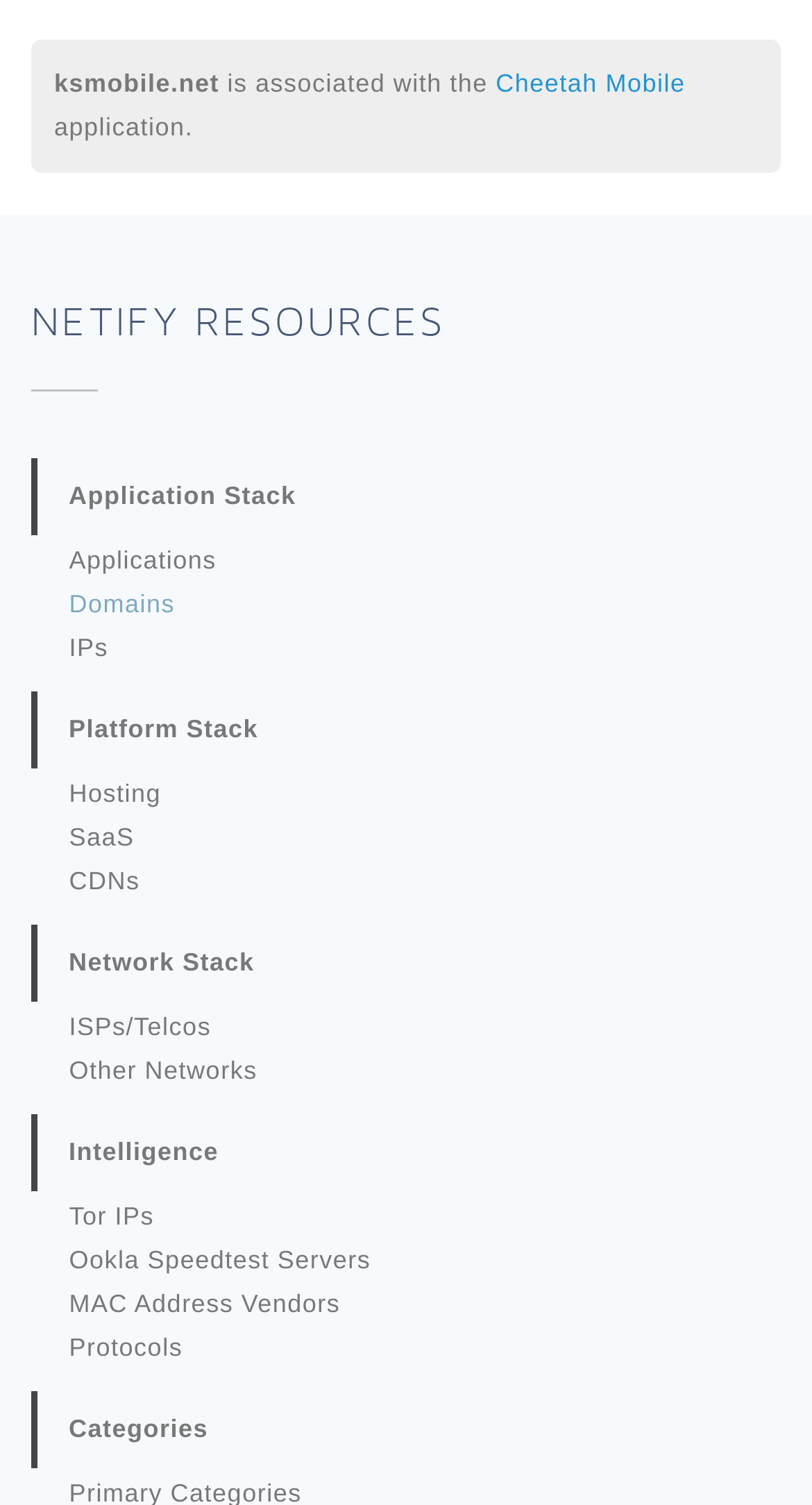Please find the bounding box coordinates of the clickable region needed to complete the following instruction: "check intelligence". The bounding box coordinates must consist of four float numbers between 0 and 1, i.e., [left, top, right, bottom].

[0.038, 0.74, 0.964, 0.792]